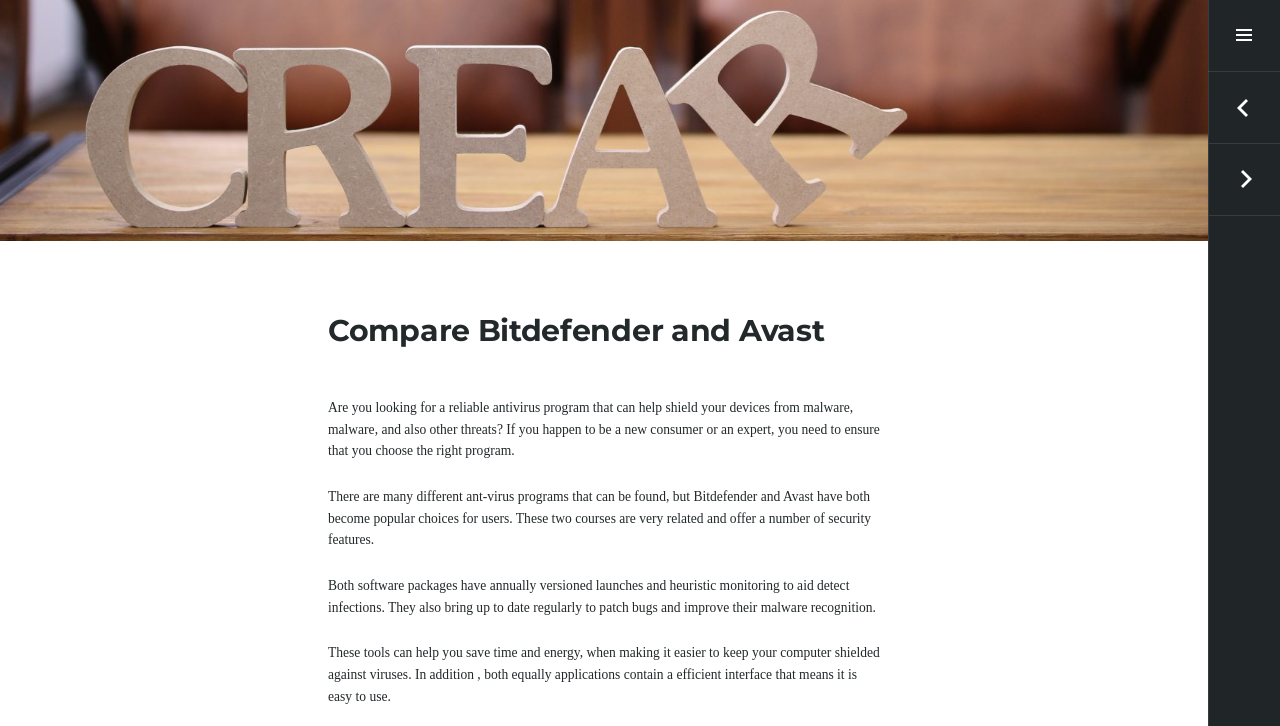Can you find and provide the title of the webpage?

crear de 千里堂